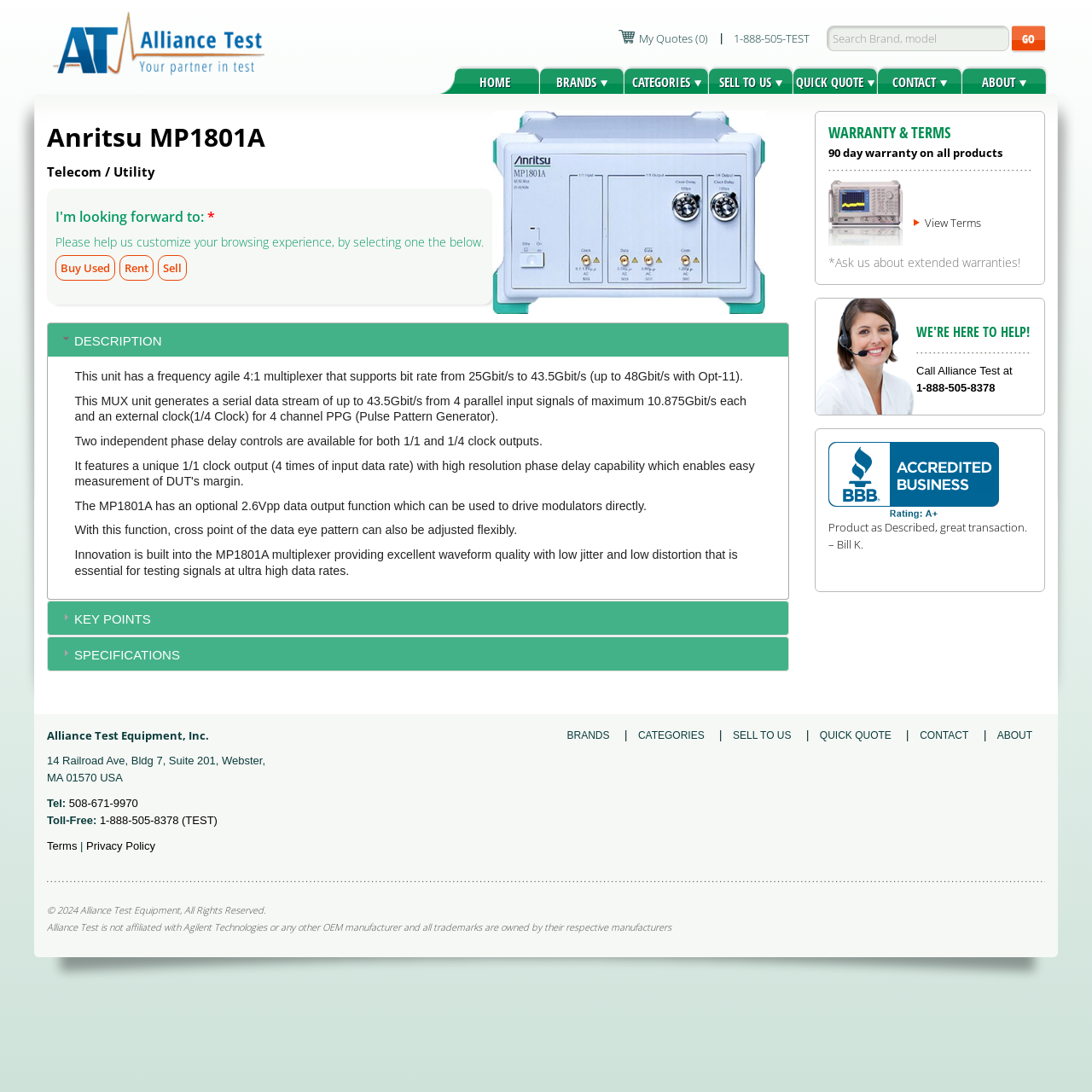Explain in detail what you observe on this webpage.

This webpage is about the Anritsu MP1801A, a telecom/utility product. At the top, there is a logo of Alliance Test Equipment, a search bar, and a "GO" button. Below that, there are several links to different sections of the website, including "HOME", "BRANDS", "CATEGORIES", "SELL TO US", "QUICK QUOTE", "CONTACT", and "ABOUT".

The main content of the page is divided into two sections. On the left, there is an article with a heading "Anritsu MP1801A" and a subheading "Telecom / Utility". Below that, there are three options to customize the browsing experience: "Buy Used", "Rent", and "Sell". 

On the right, there is a tab list with three tabs: "DESCRIPTION", "KEY POINTS", and "SPECIFICATIONS". The "DESCRIPTION" tab is expanded by default, showing a detailed description of the product, including its features and capabilities. The text describes the product's frequency agile 4:1 multiplexer, its ability to generate a serial data stream, and its optional 2.6Vpp data output function.

At the bottom of the page, there are several sections. One section is about warranty and terms, with a heading "WARRANTY & TERMS" and a statement about a 90-day warranty on all products. Another section is about customer support, with a heading "WE'RE HERE TO HELP!" and contact information, including a phone number and an address. There are also some customer testimonials and links to other pages, including "Terms" and "Privacy Policy". Finally, there is a copyright notice and a disclaimer about the company's affiliation with OEM manufacturers.